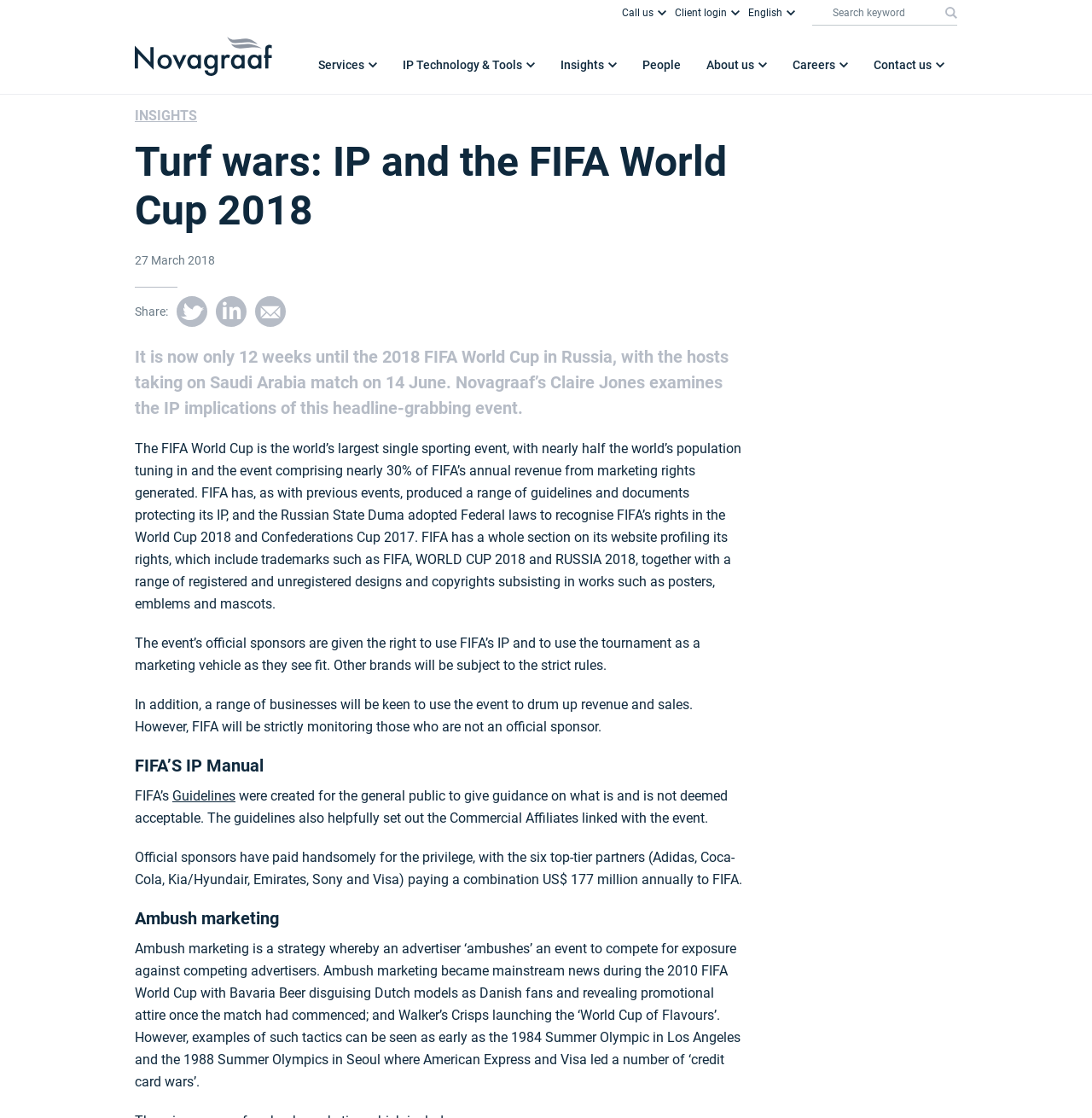Given the following UI element description: "People", find the bounding box coordinates in the webpage screenshot.

[0.577, 0.042, 0.635, 0.083]